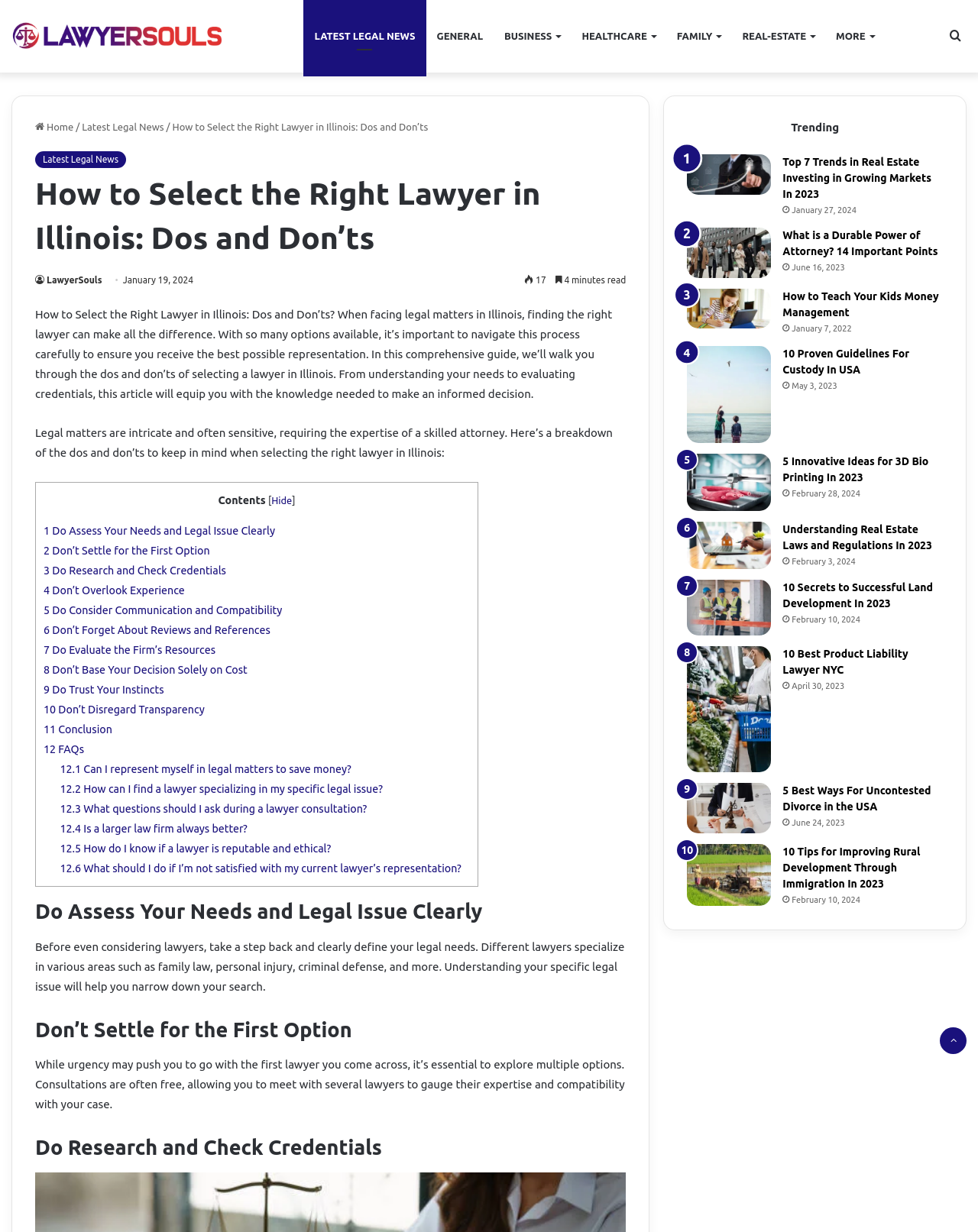What is the date of the article 'How to Select the Right Lawyer in Illinois: Dos and Don’ts'? Based on the image, give a response in one word or a short phrase.

January 19, 2024